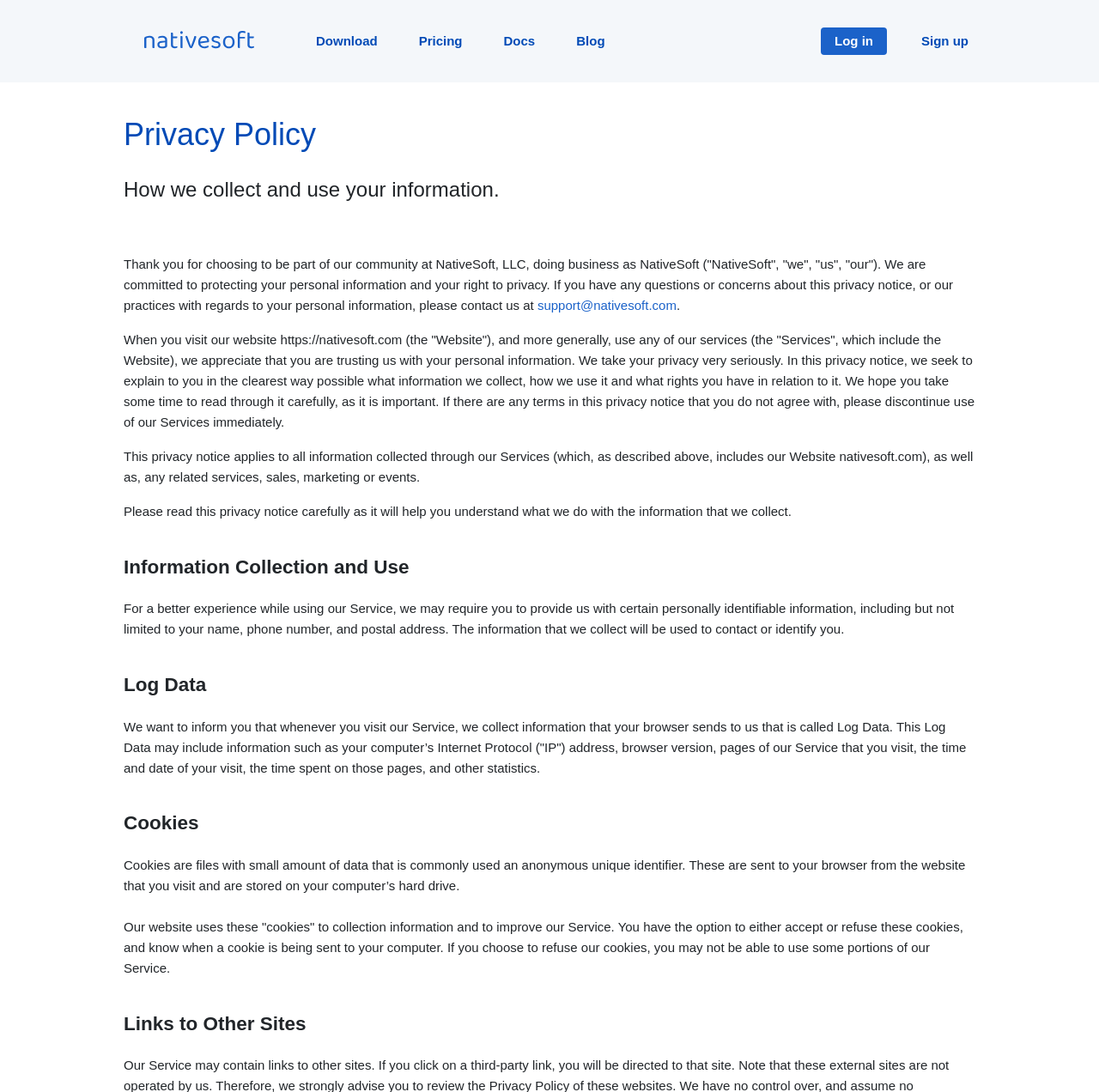Determine the bounding box coordinates of the clickable area required to perform the following instruction: "Click on Sign up". The coordinates should be represented as four float numbers between 0 and 1: [left, top, right, bottom].

[0.82, 0.013, 0.9, 0.063]